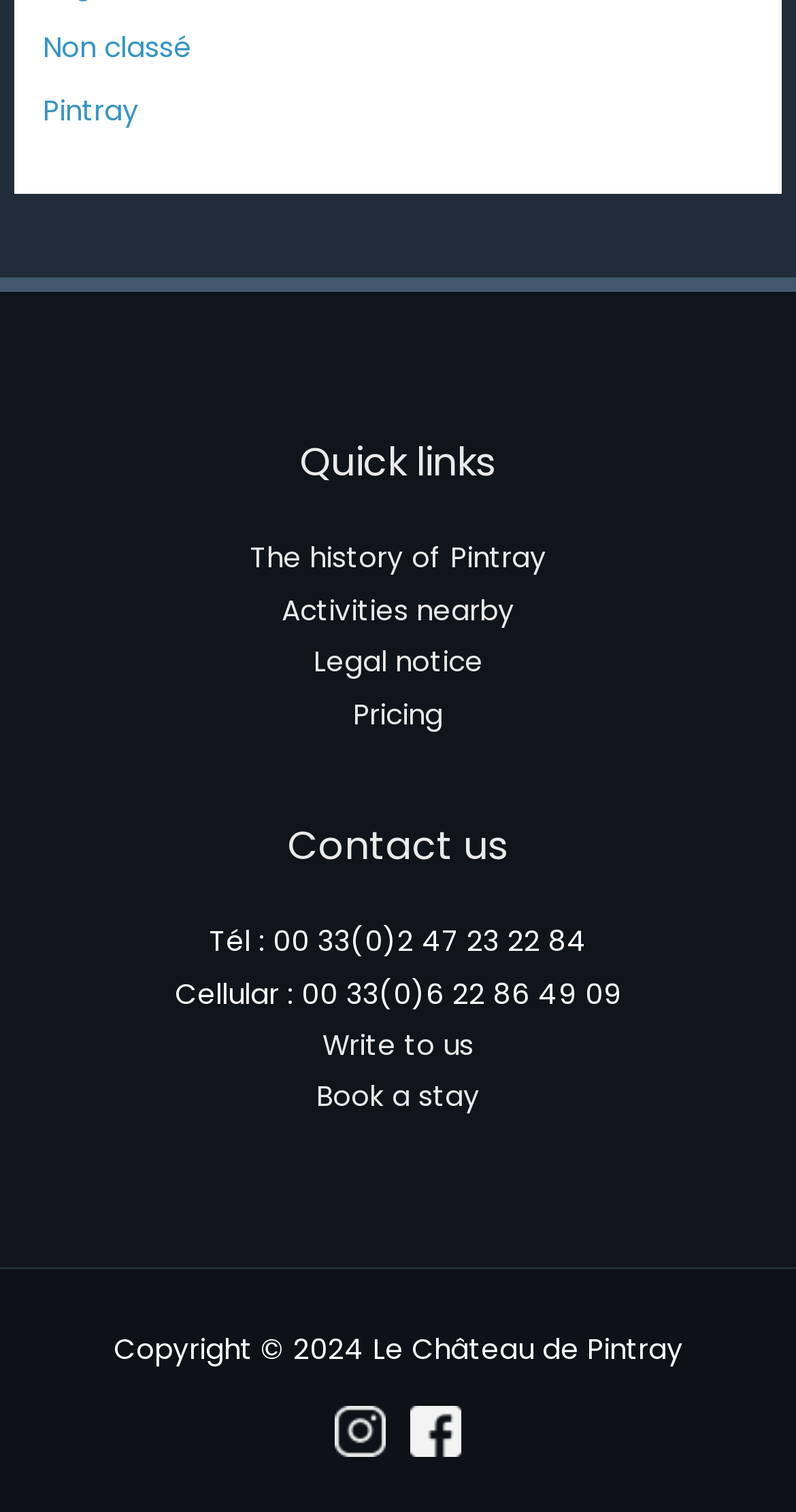What is the phone number to contact?
Provide a fully detailed and comprehensive answer to the question.

I found the phone number by looking at the 'Contact us' section, where it is listed as 'Tél : 00 33(0)2 47 23 22 84'.